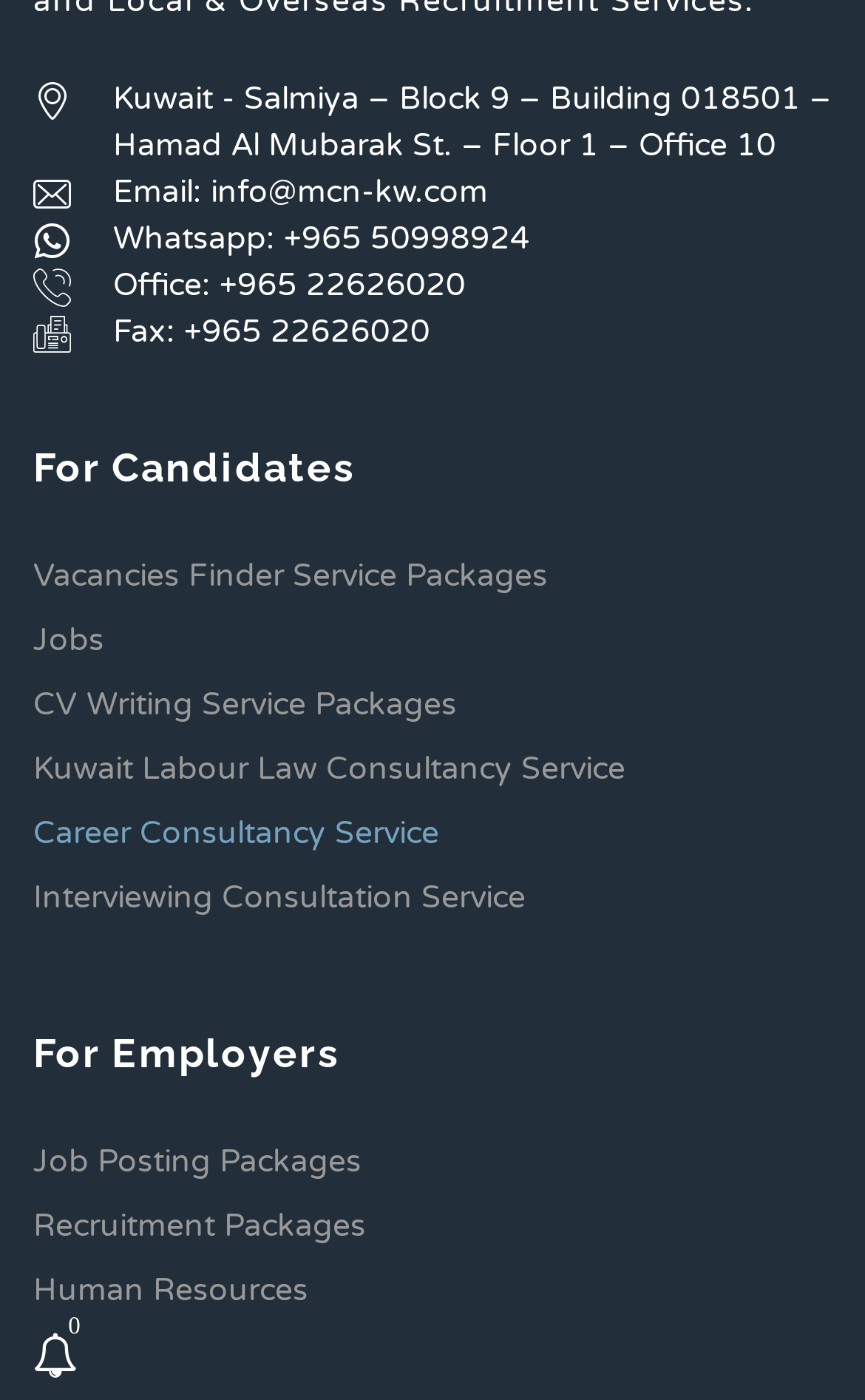Please specify the bounding box coordinates of the region to click in order to perform the following instruction: "View Vacancies Finder Service Packages".

[0.038, 0.396, 0.962, 0.427]